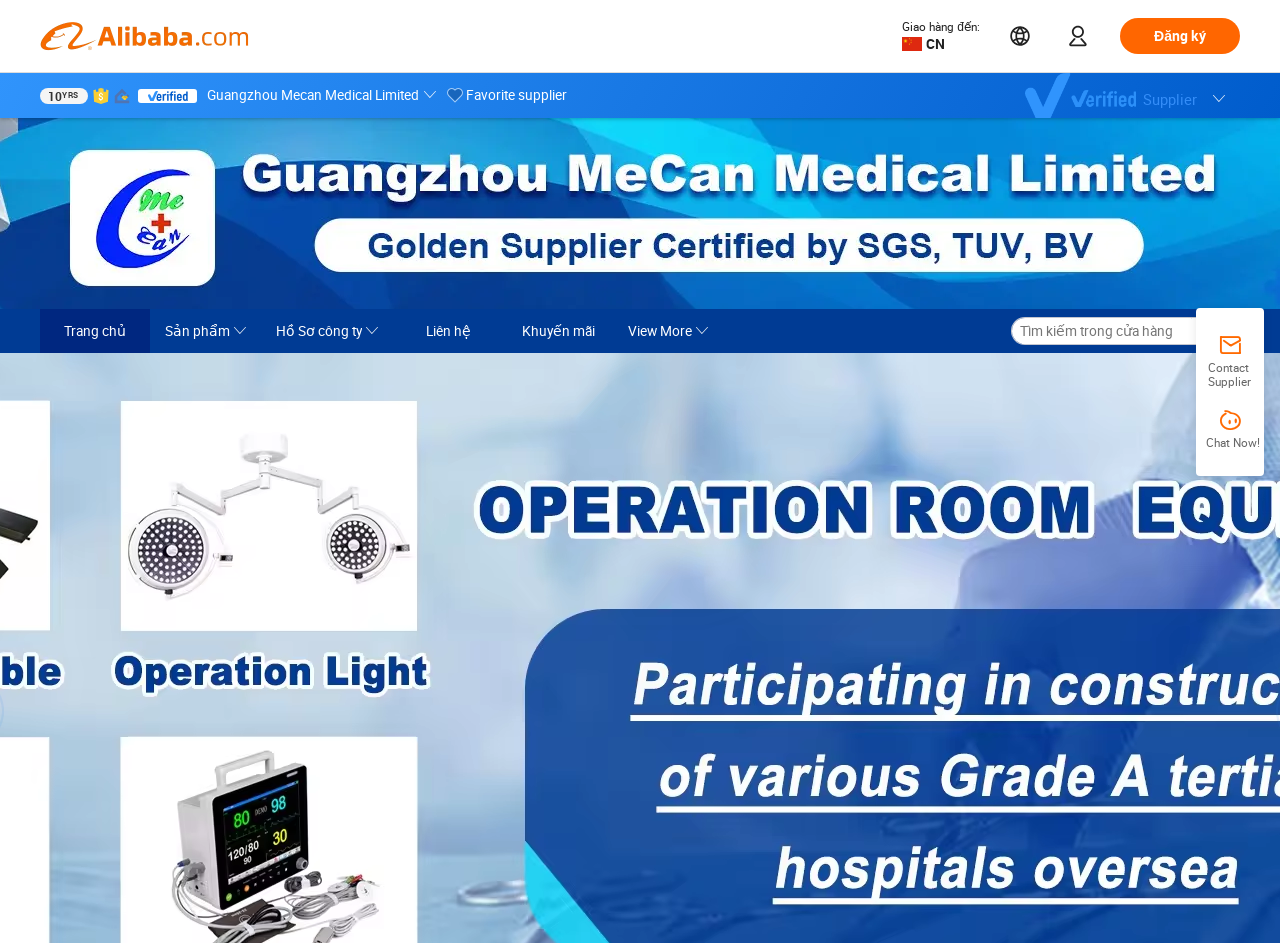Pinpoint the bounding box coordinates of the element you need to click to execute the following instruction: "Contact supplier". The bounding box should be represented by four float numbers between 0 and 1, in the format [left, top, right, bottom].

[0.934, 0.354, 0.988, 0.413]